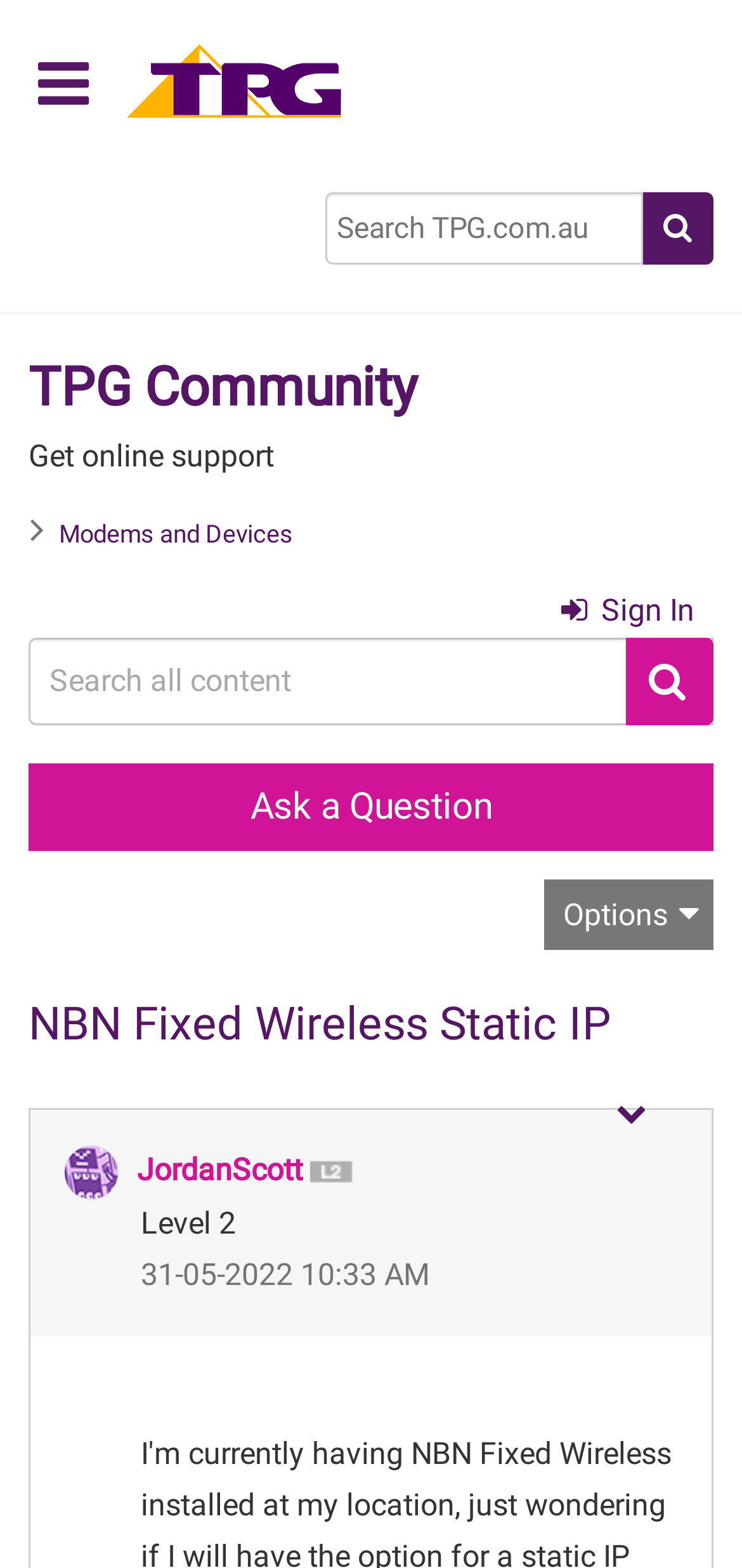Given the element description "Las Vegas Raiders" in the screenshot, predict the bounding box coordinates of that UI element.

None